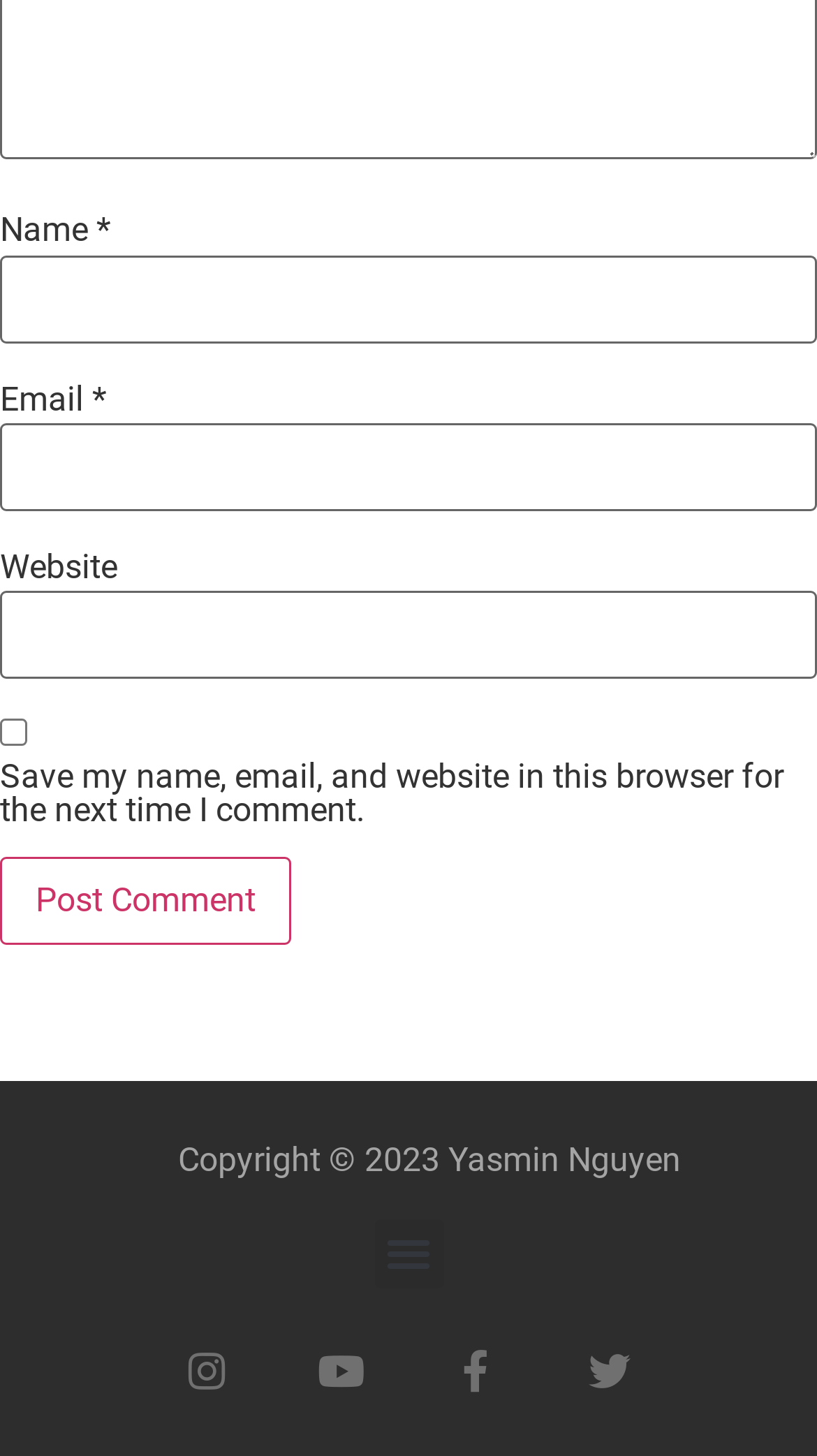Locate the bounding box coordinates of the area that needs to be clicked to fulfill the following instruction: "Visit Instagram". The coordinates should be in the format of four float numbers between 0 and 1, namely [left, top, right, bottom].

[0.228, 0.927, 0.279, 0.956]